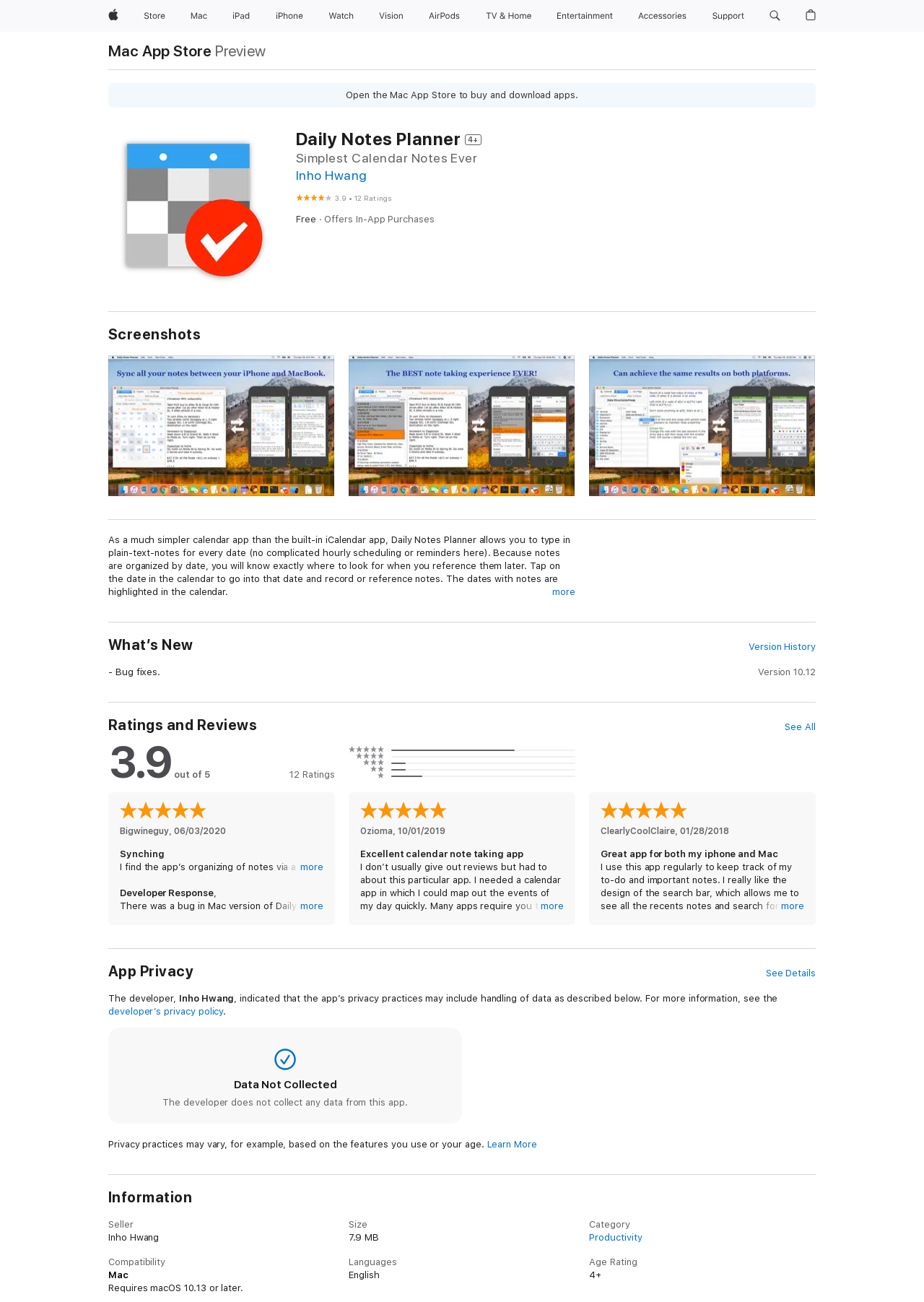What is the function of the menu bar?
Please craft a detailed and exhaustive response to the question.

The function of the menu bar can be found in the description of the app, which states that 'In the menu bar (very top bar of your screen), you can customize text color, font, and which national holidays to display in the app (you can display none too).' This indicates that the menu bar allows users to customize certain aspects of the app.